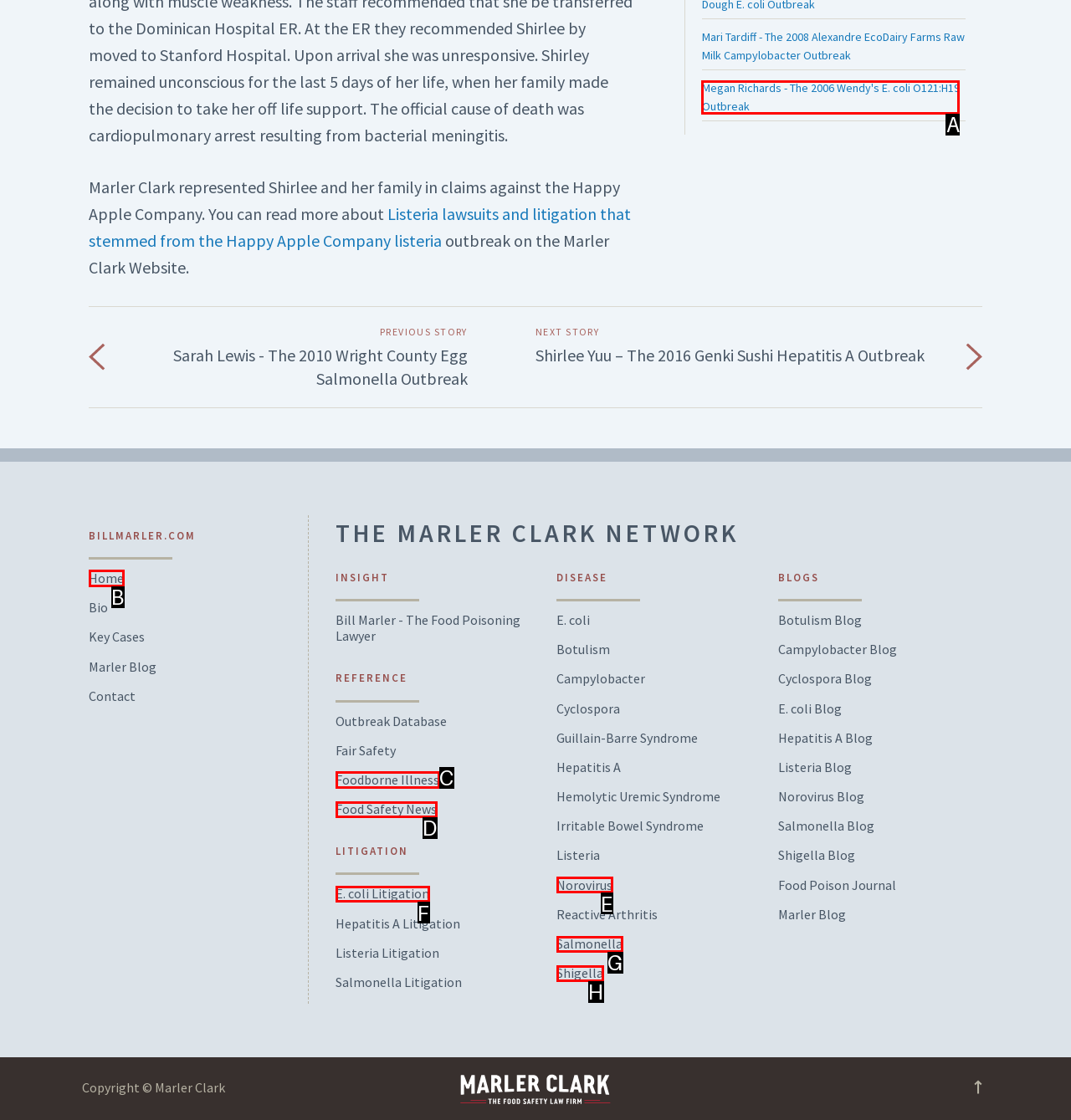Determine the HTML element that best matches this description: Shigella from the given choices. Respond with the corresponding letter.

H